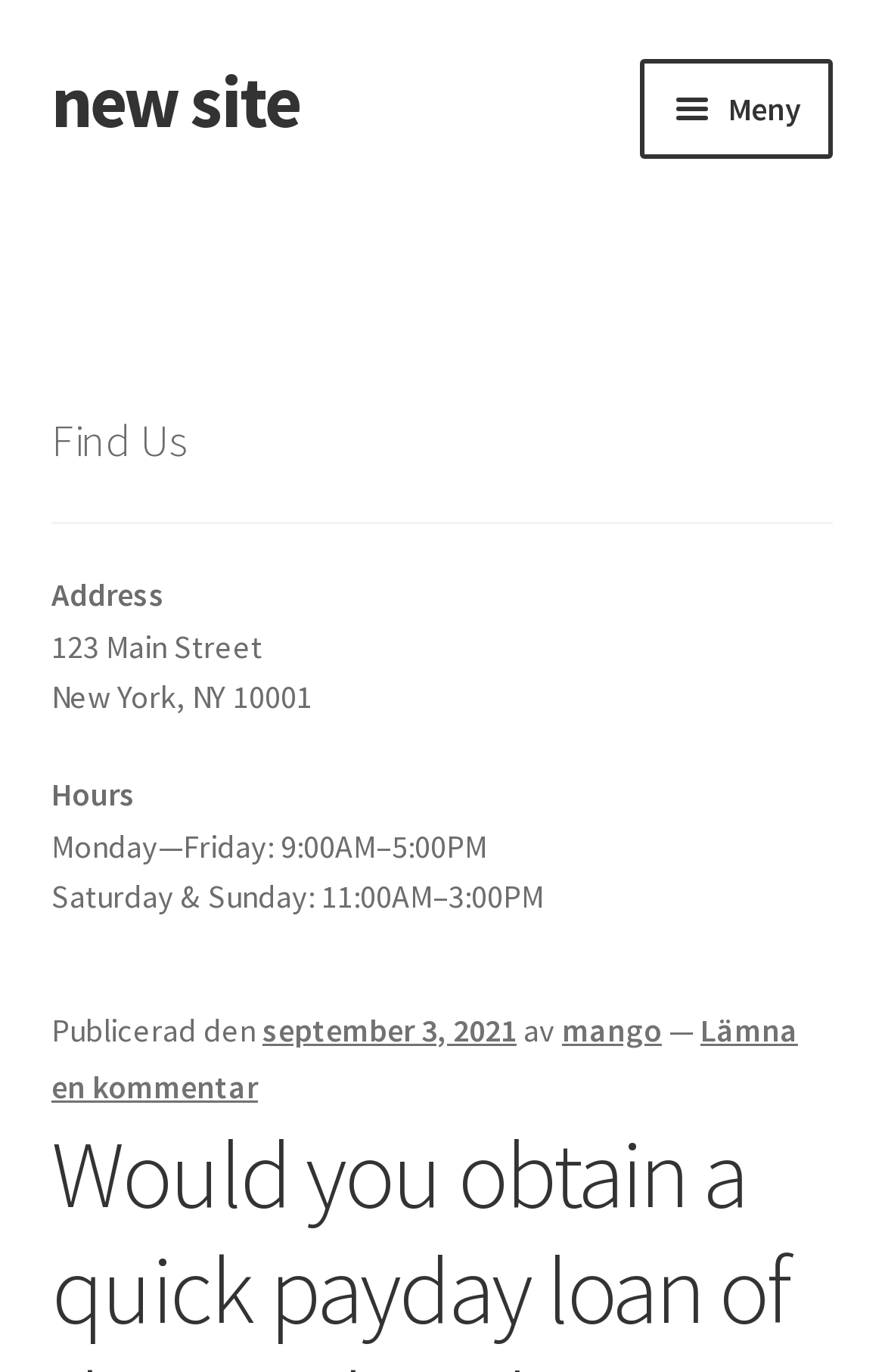What are the hours of operation on Saturday and Sunday? Based on the screenshot, please respond with a single word or phrase.

11:00AM–3:00PM